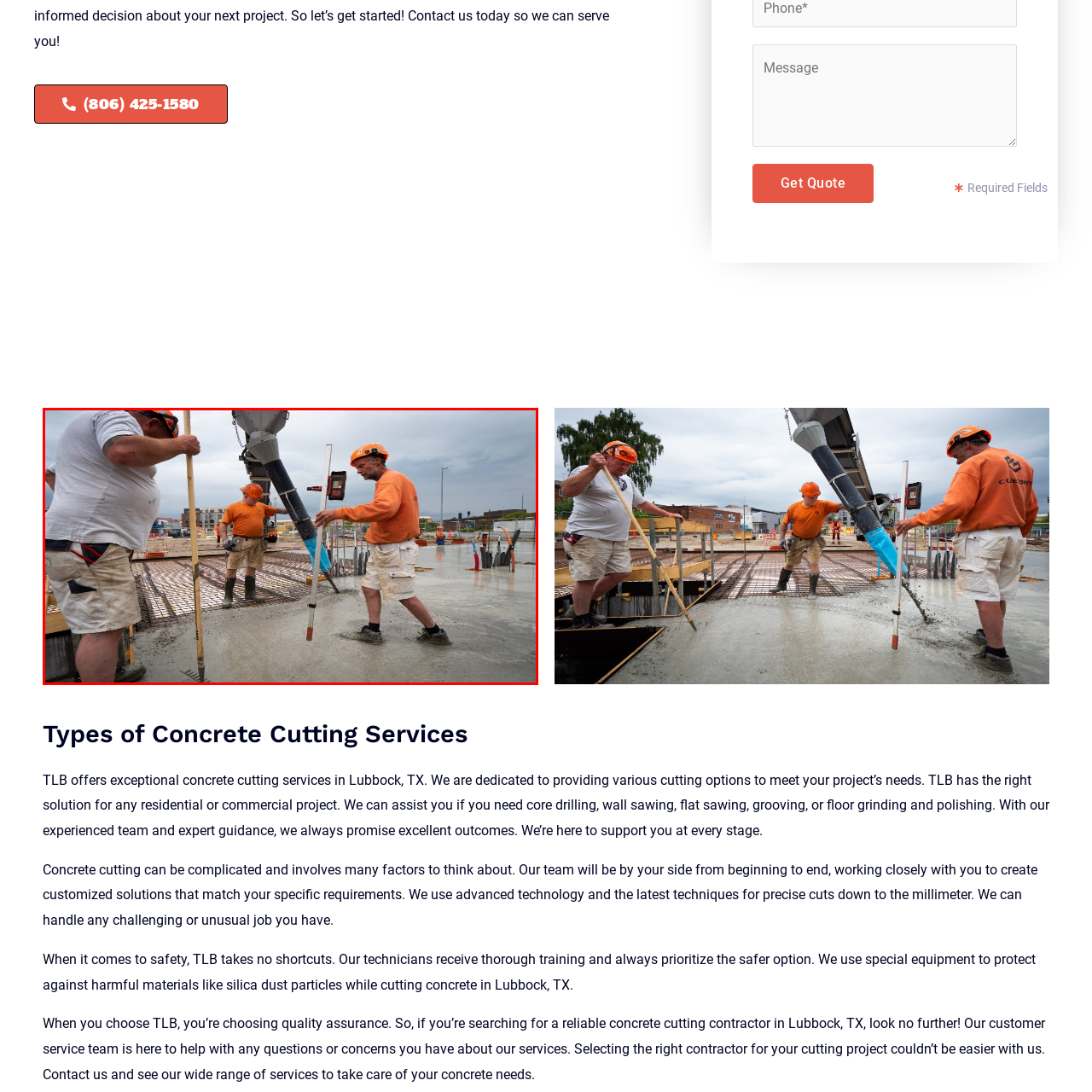Give a detailed account of the scene depicted within the red boundary.

The image captures a dynamic construction scene where three workers are actively engaged in pouring and leveling concrete at a construction site. All three men are dressed in safety attire, including bright orange shirts and helmets, emphasizing their commitment to safety on the job. 

The central figure, slightly bent forward, uses a tool to manipulate the freshly poured concrete, ensuring it is evenly spread. To his left, another worker stands holding a long pole, ready to assist with the leveling process. Meanwhile, a third worker oversees the operation, monitoring the concrete flow from a chute above. 

The backdrop features an expansive construction site, with forms, tools, and other equipment visible, indicating a larger effort in progress. The sky is overcast, suggesting a potentially rainy day, which highlights the team’s resilience and dedication to completing their task under challenging conditions. This scene exemplifies the labor-intensive nature of concrete cutting and pouring, essential for various construction projects in Lubbock, TX.